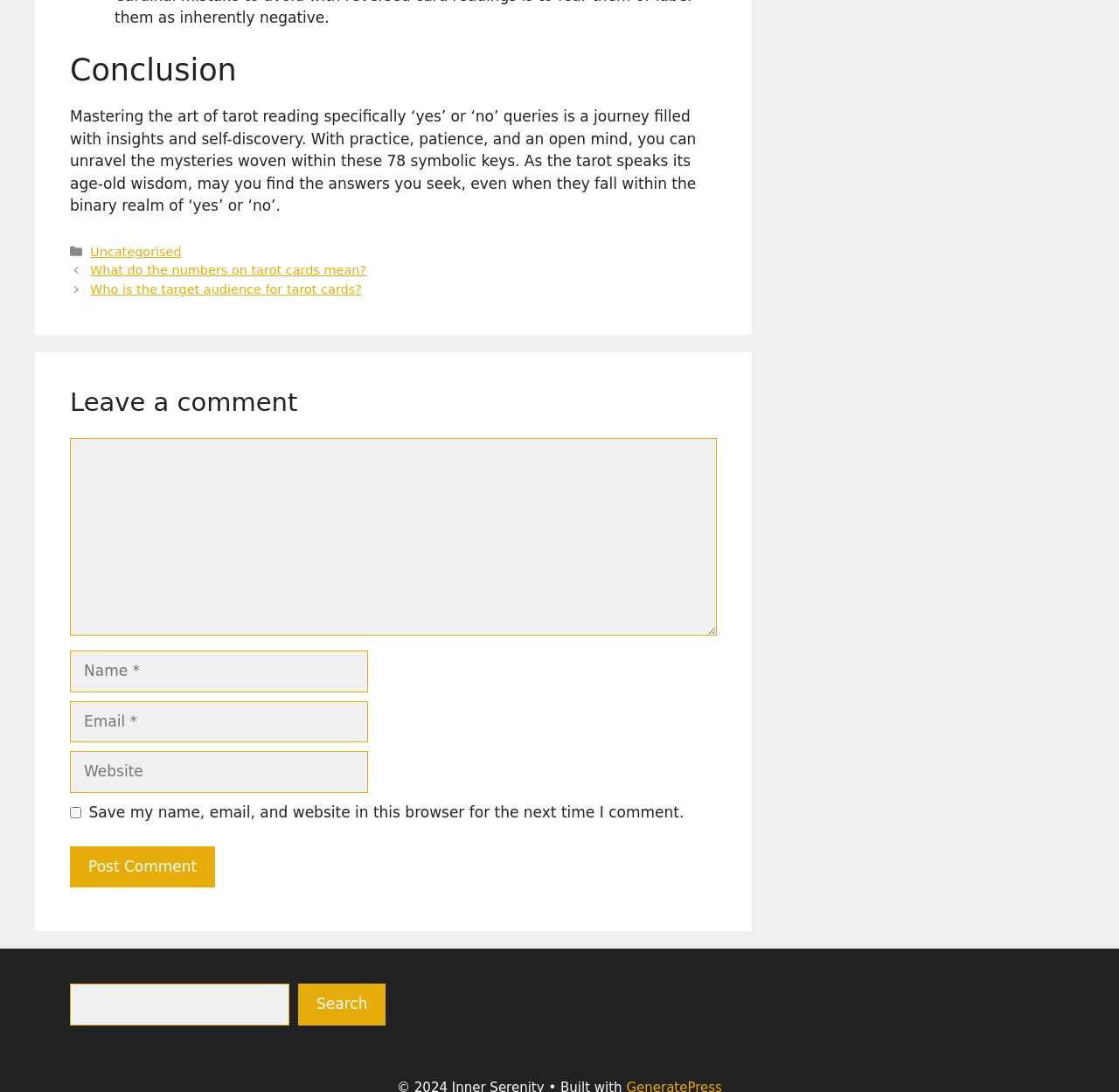Based on the element description: "Uncategorised", identify the bounding box coordinates for this UI element. The coordinates must be four float numbers between 0 and 1, listed as [left, top, right, bottom].

[0.081, 0.224, 0.162, 0.237]